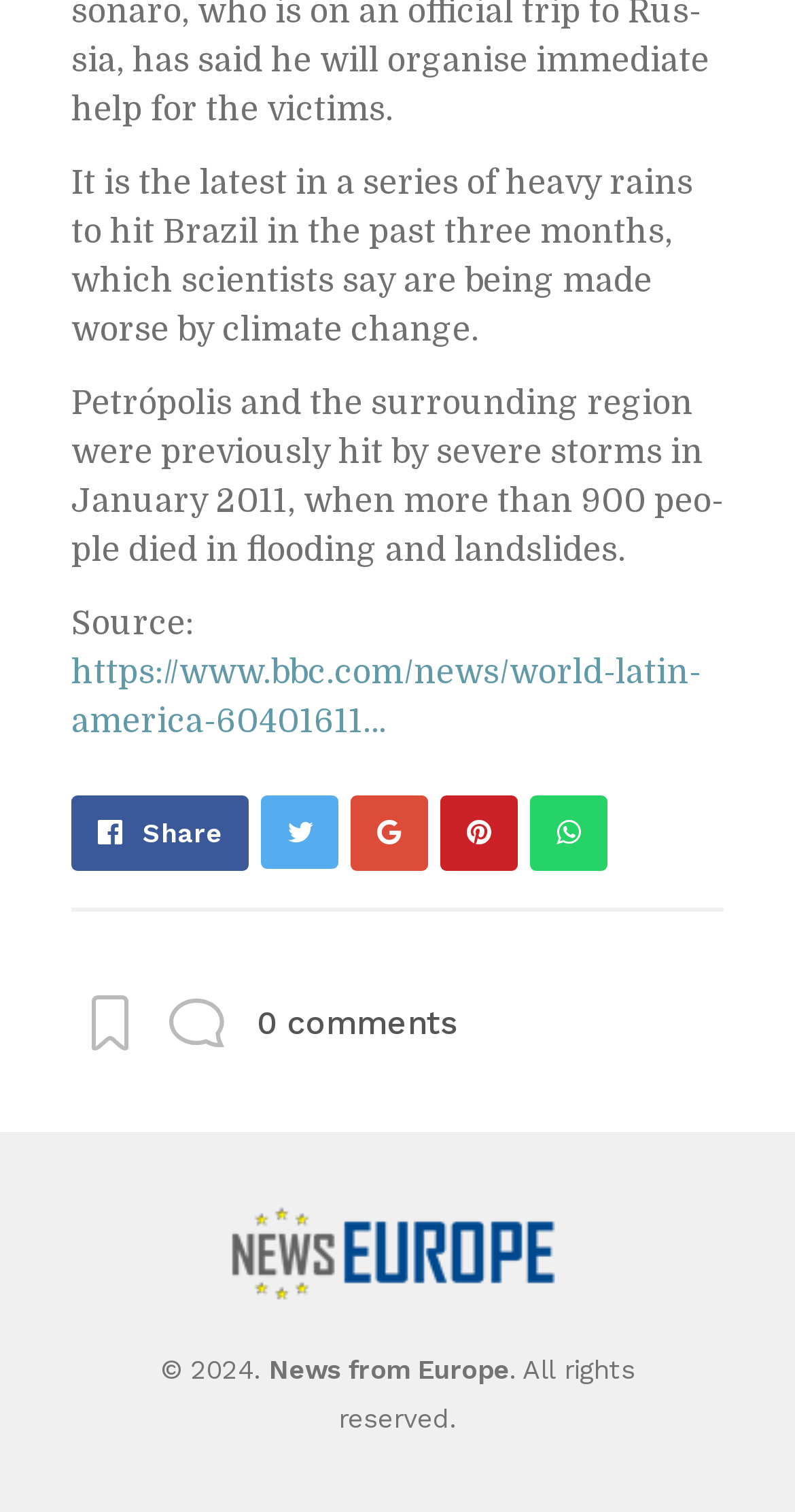Answer the question in a single word or phrase:
What type of content is displayed in the article section?

News articles